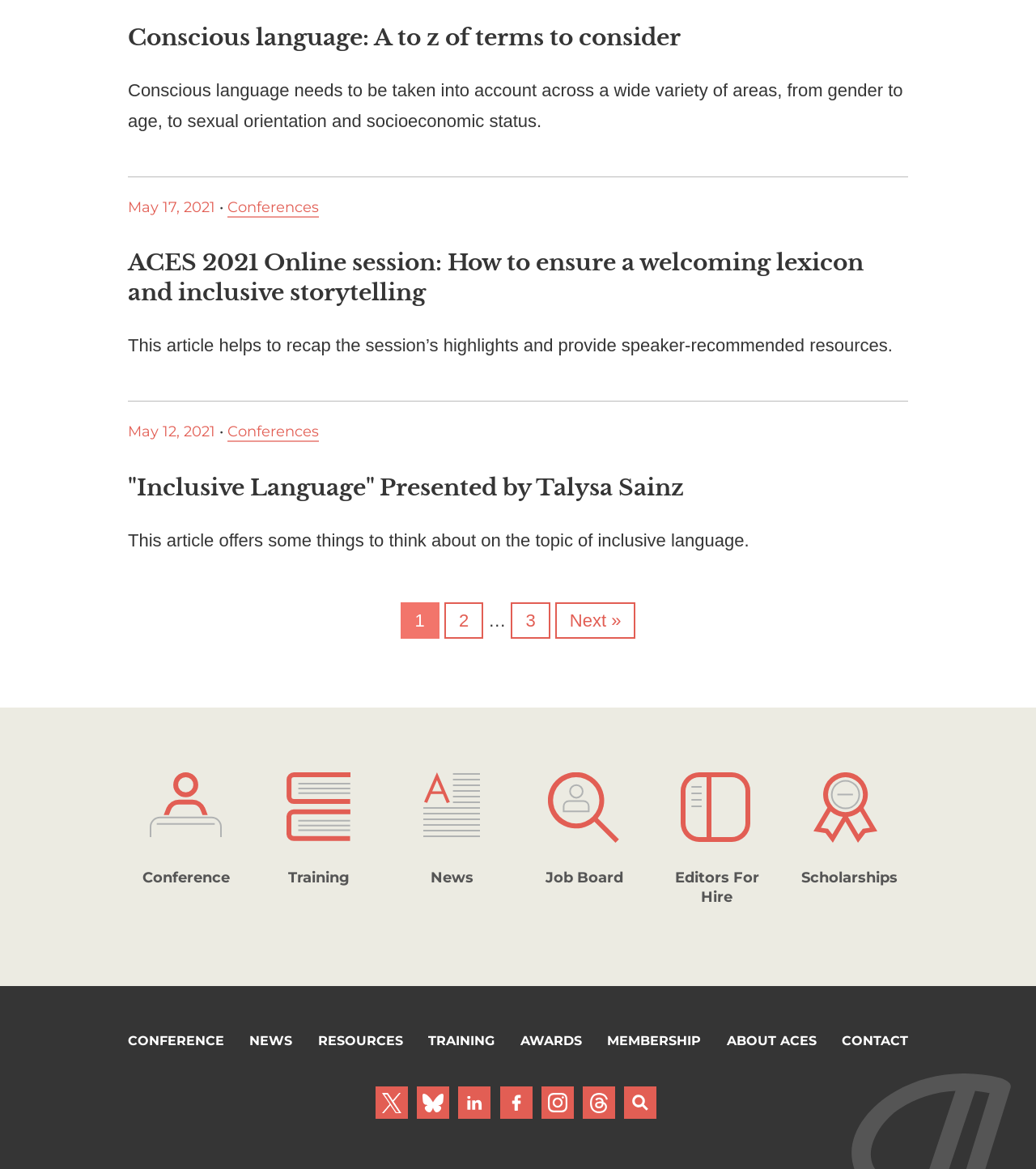Identify the bounding box coordinates of the element that should be clicked to fulfill this task: "Read the article 'ACES 2021 Online session: How to ensure a welcoming lexicon and inclusive storytelling'". The coordinates should be provided as four float numbers between 0 and 1, i.e., [left, top, right, bottom].

[0.123, 0.213, 0.834, 0.262]